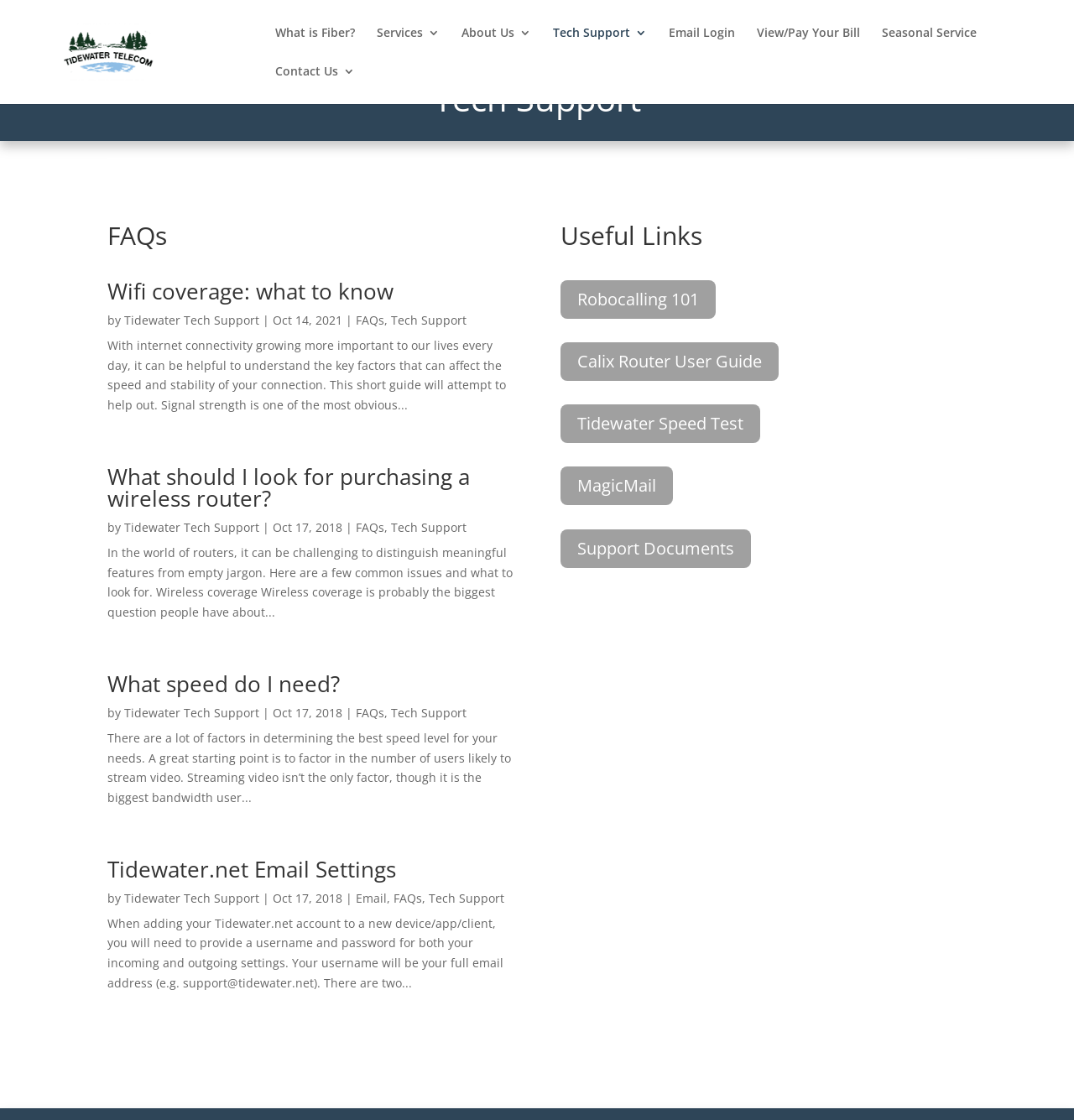Predict the bounding box coordinates of the area that should be clicked to accomplish the following instruction: "Read 'What speed do I need?'". The bounding box coordinates should consist of four float numbers between 0 and 1, i.e., [left, top, right, bottom].

[0.1, 0.597, 0.316, 0.624]